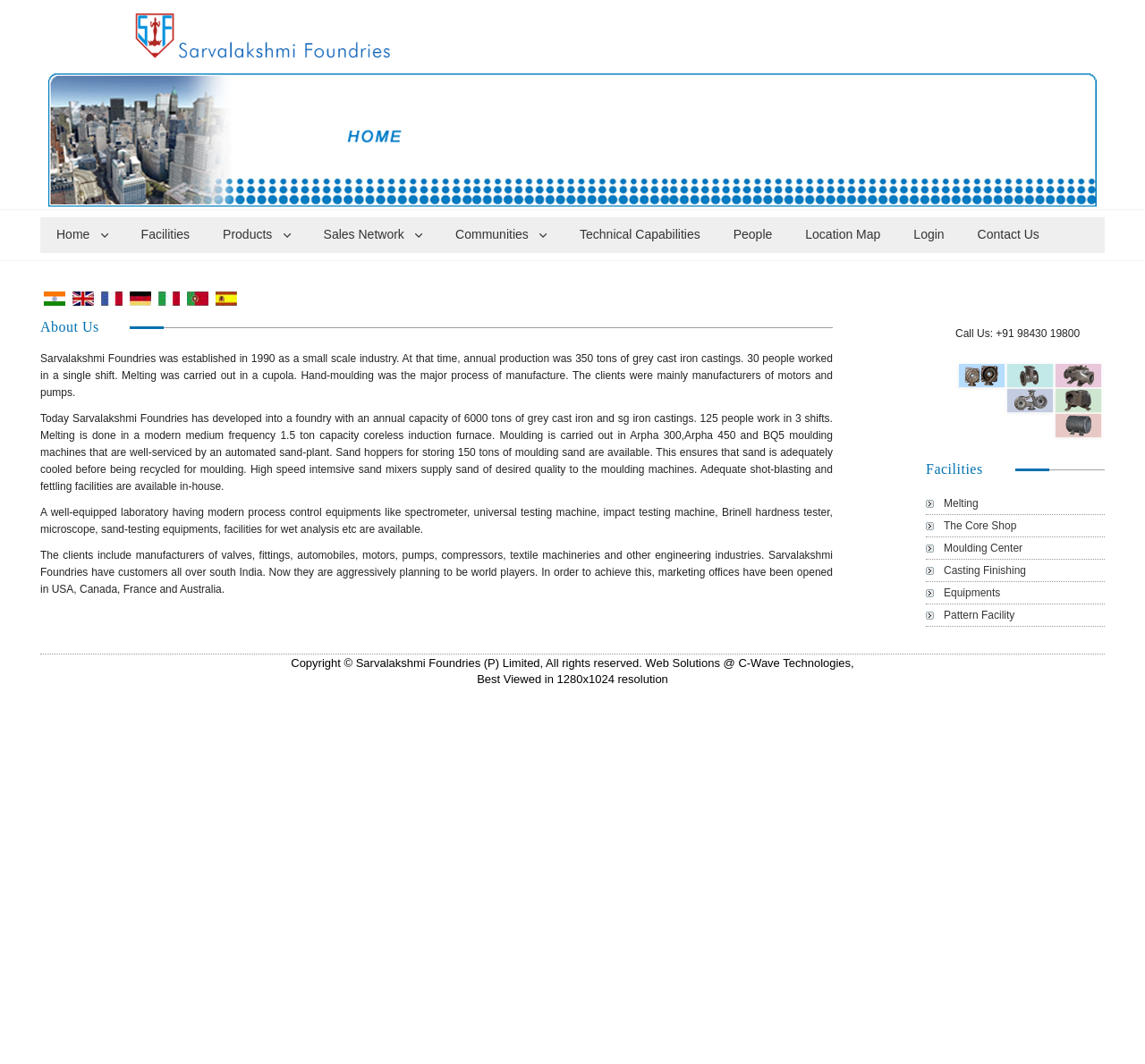Can you show the bounding box coordinates of the region to click on to complete the task described in the instruction: "Learn about Melting facilities"?

[0.809, 0.463, 0.965, 0.484]